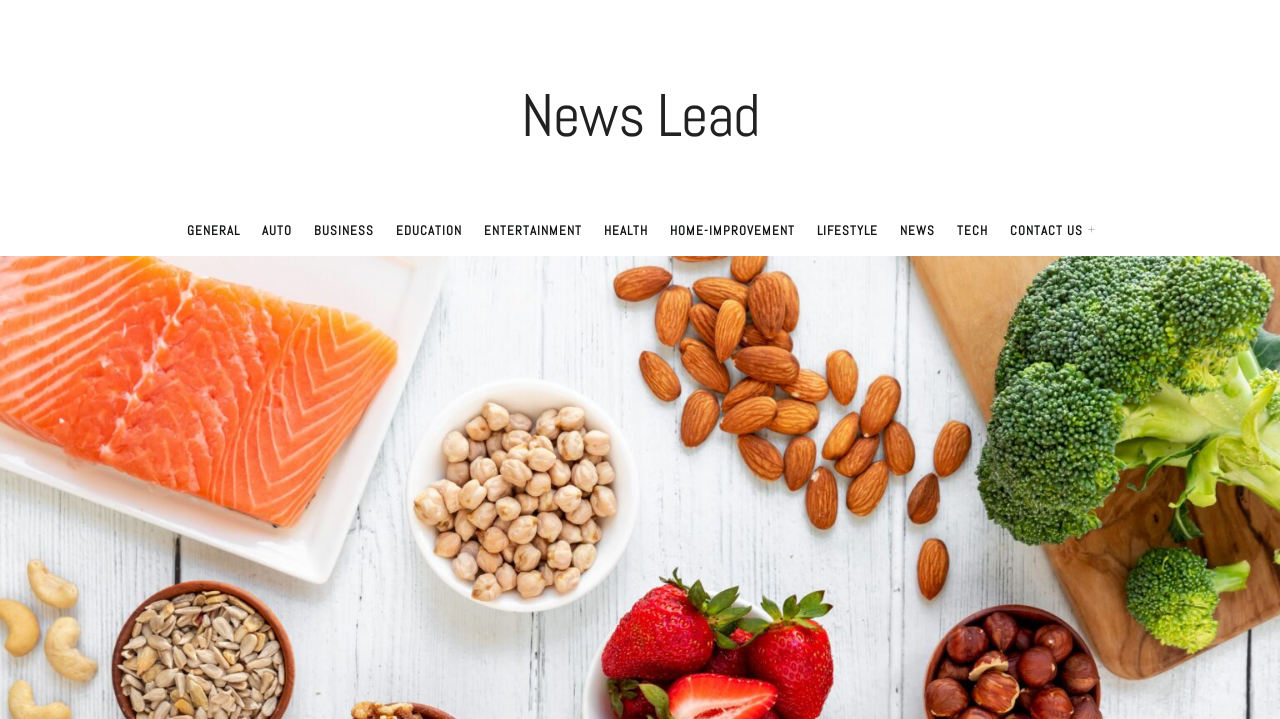How many links are there in the main navigation menu?
Respond to the question with a single word or phrase according to the image.

12